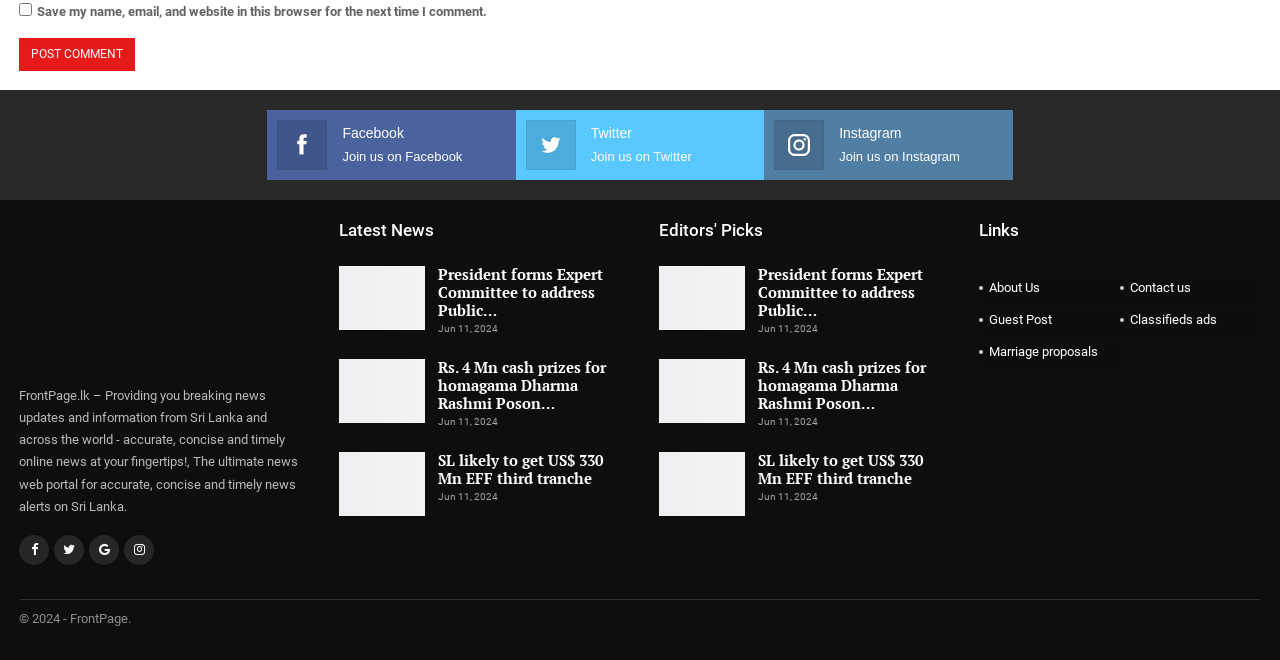How many social media links are in the footer?
From the details in the image, answer the question comprehensively.

In the footer section, there are three social media links: Facebook, Twitter, and Instagram. These links are located in the first column of the footer and are represented by icons.